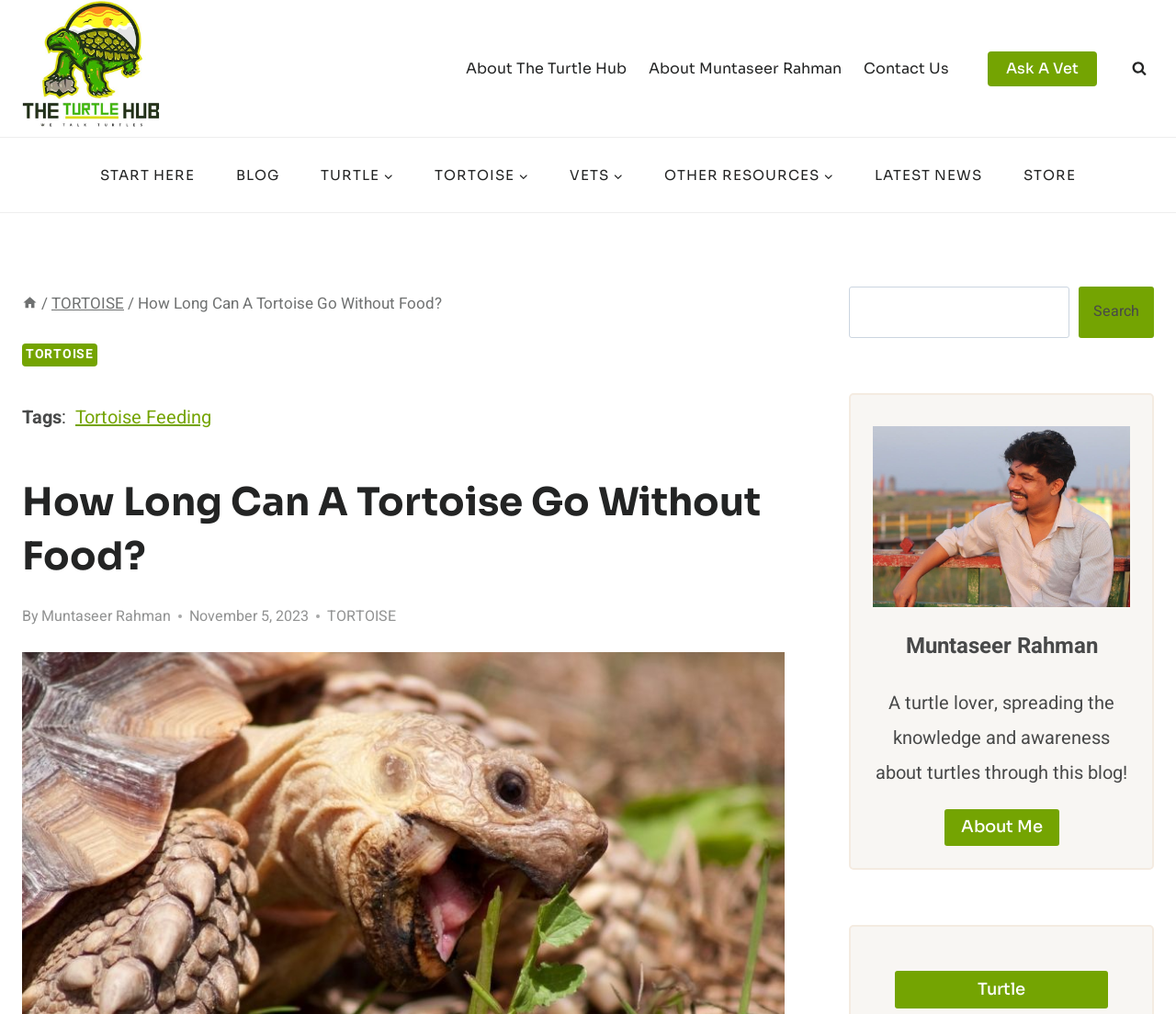Identify the bounding box coordinates for the element you need to click to achieve the following task: "Go to the 'TORTOISE' page". Provide the bounding box coordinates as four float numbers between 0 and 1, in the form [left, top, right, bottom].

[0.352, 0.154, 0.467, 0.191]